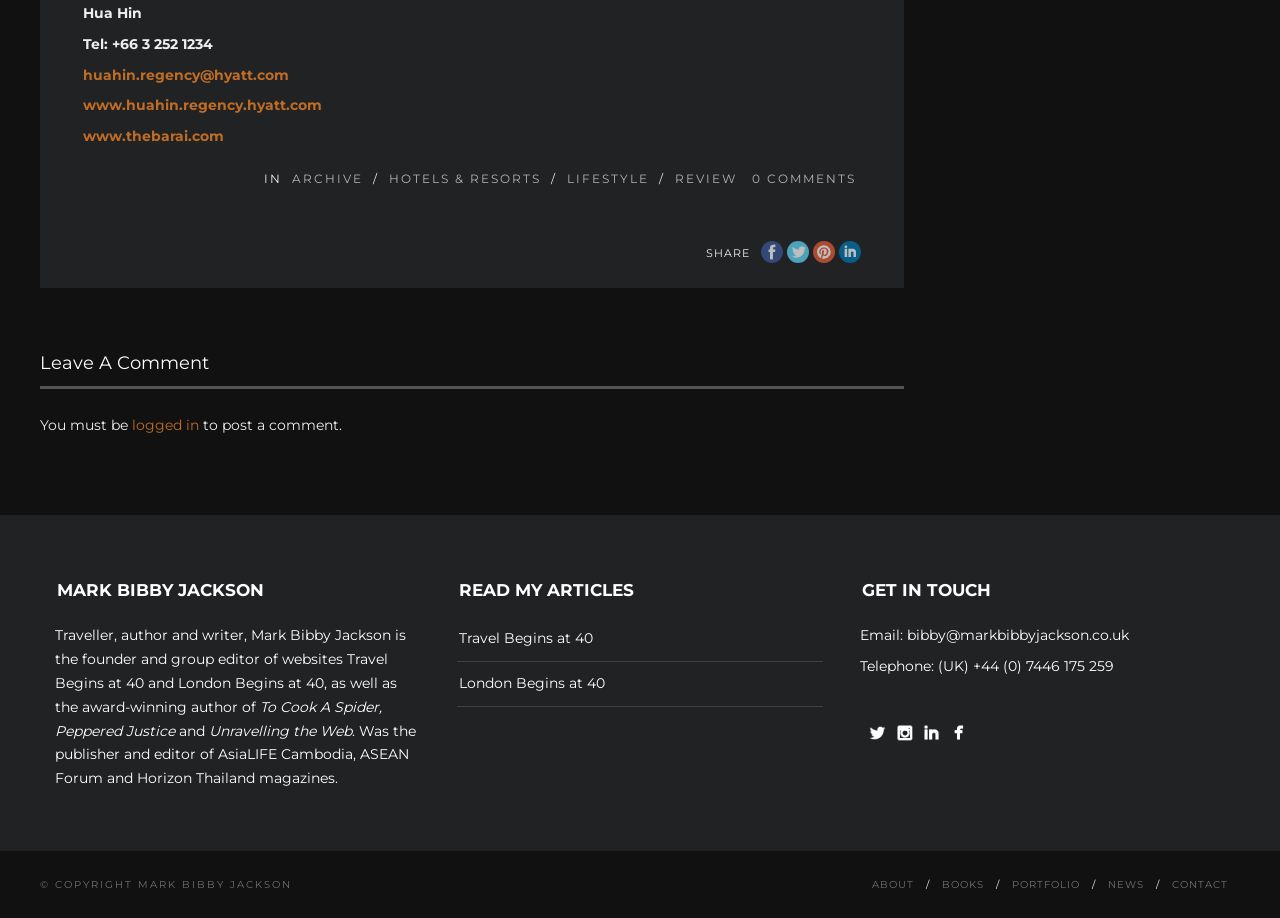Show the bounding box coordinates for the HTML element described as: "online application system".

None